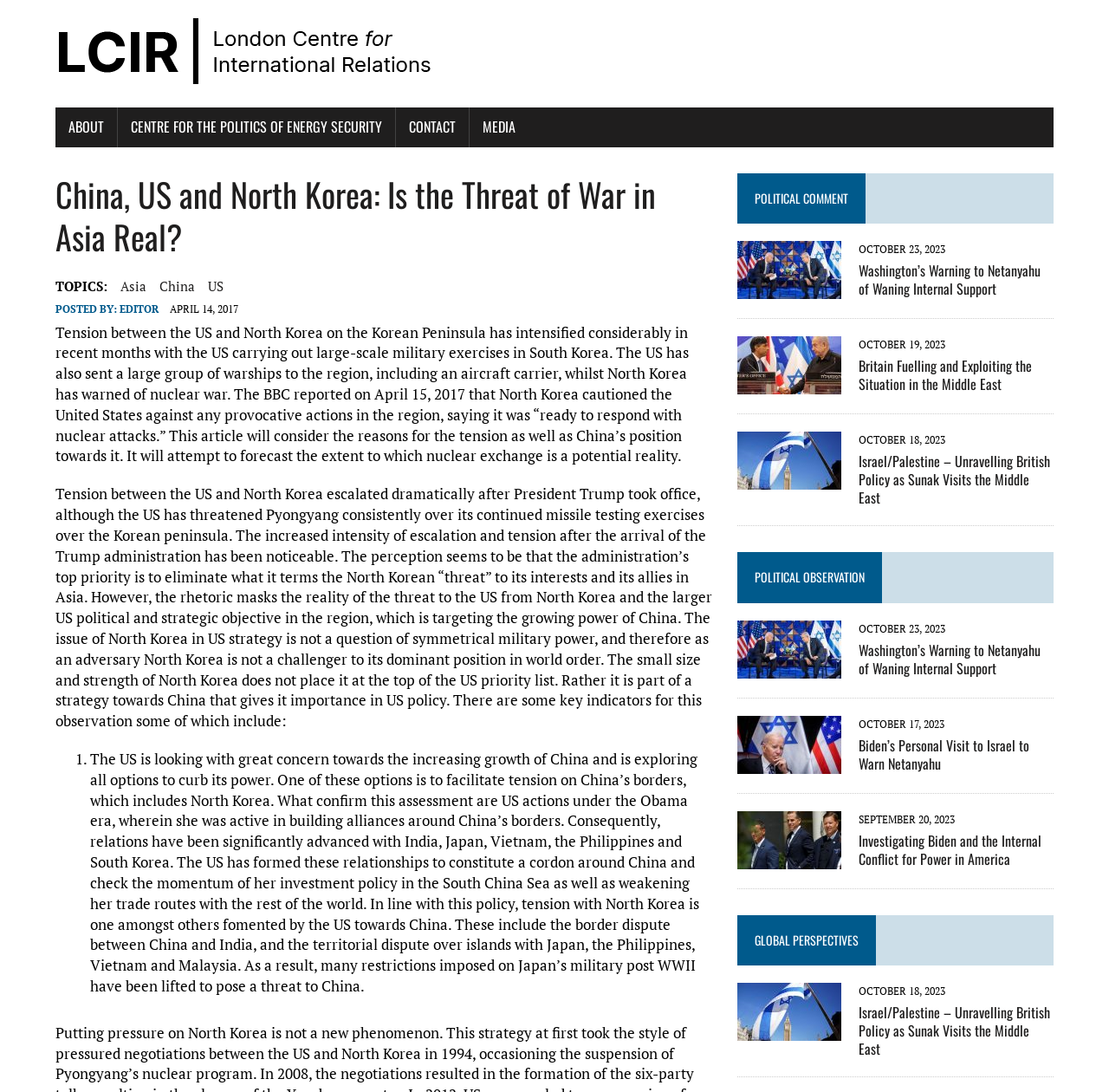Please answer the following question using a single word or phrase: 
What is the title of the last article listed on the webpage?

Israel/Palestine – Unravelling British Policy as Sunak Visits the Middle East